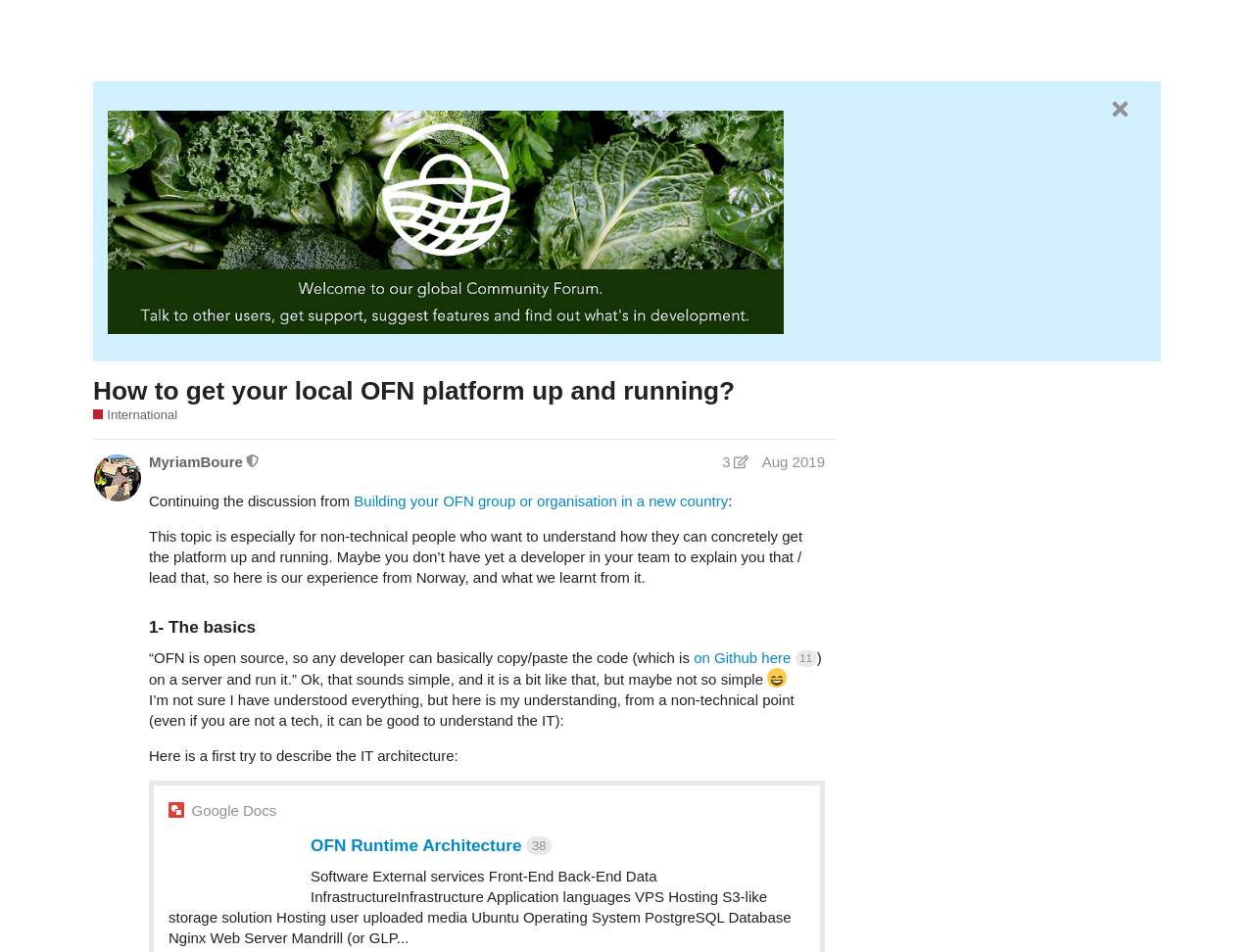Look at the image and give a detailed response to the following question: What is the name of the community?

I found the answer by looking at the top-left corner of the webpage, where it says 'Open Food Network Community' in a link format.